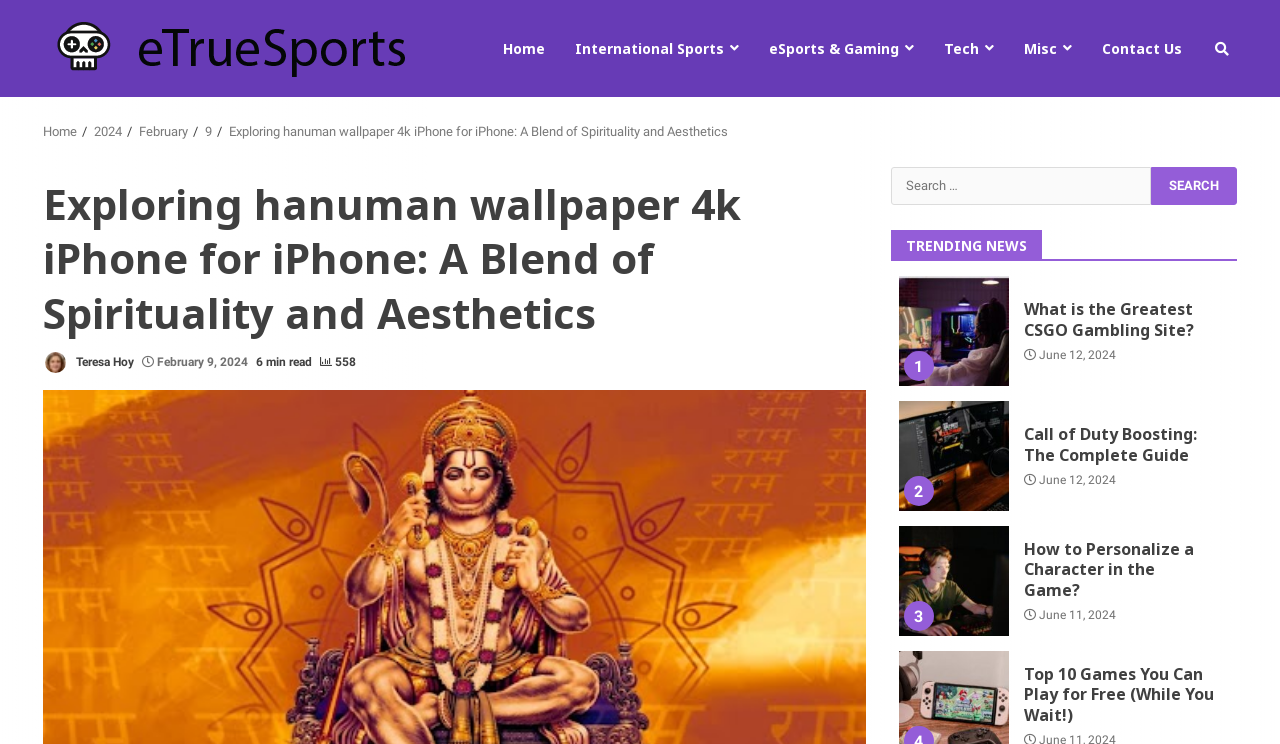What is the name of the website?
Provide a thorough and detailed answer to the question.

The name of the website can be found in the top-left corner of the webpage, where it says 'eTrueSports' in the logo and also as a link.